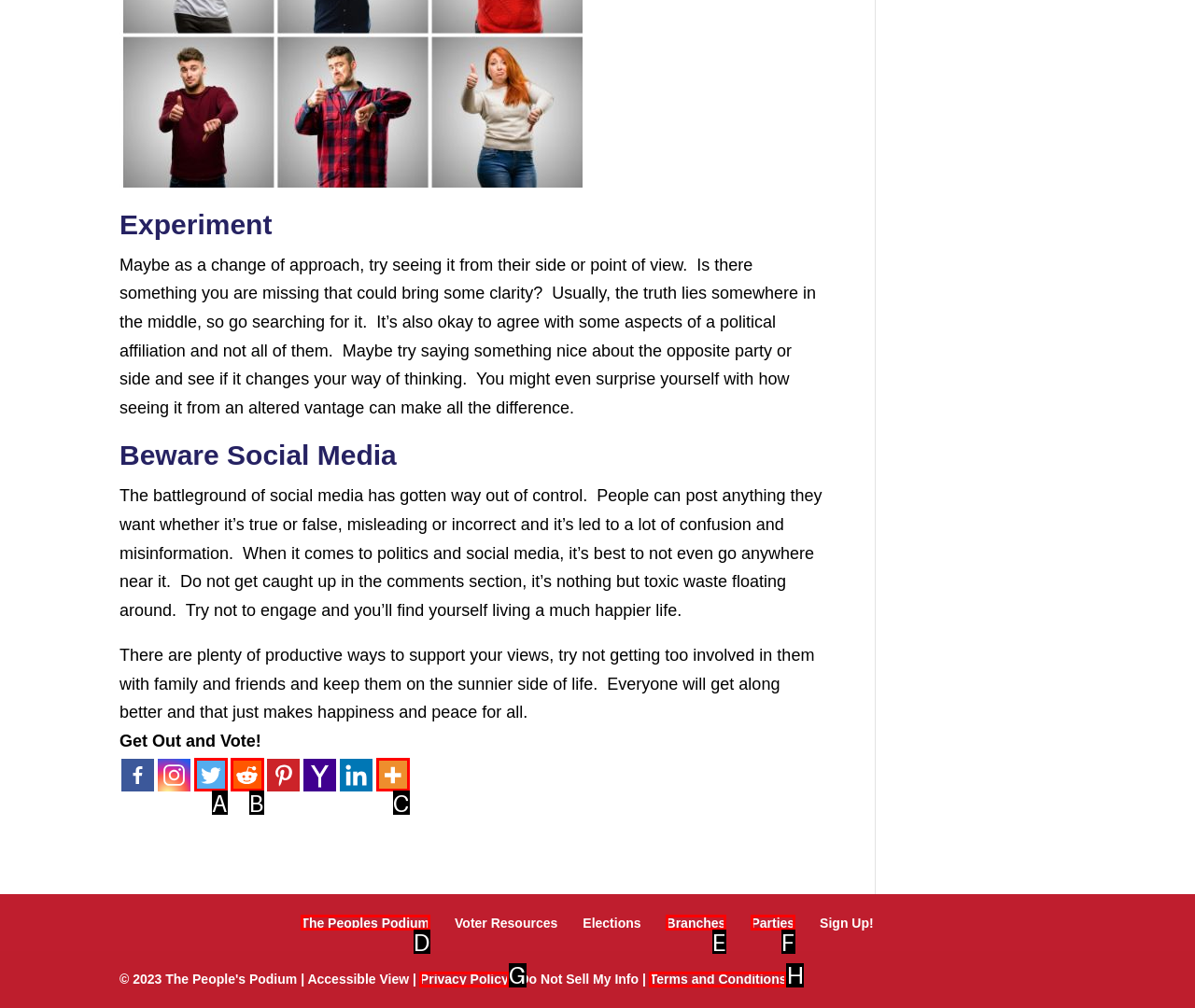Please identify the correct UI element to click for the task: Click on 'Privacy Policy' Respond with the letter of the appropriate option.

G